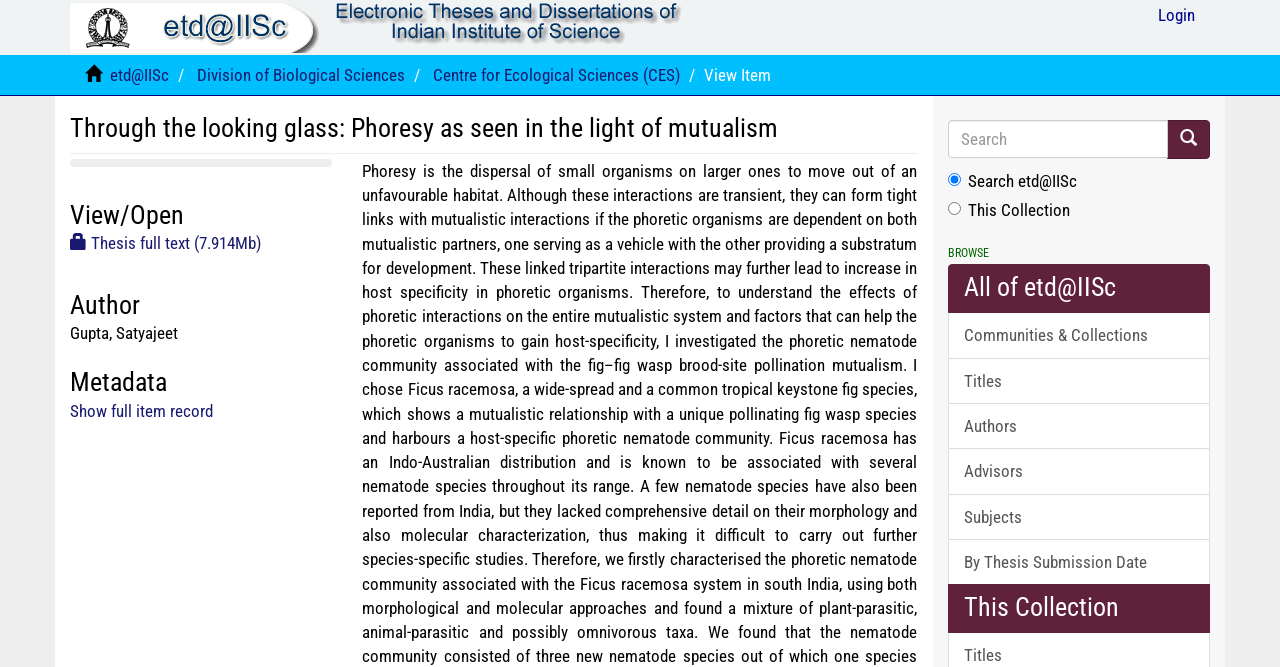Please give the bounding box coordinates of the area that should be clicked to fulfill the following instruction: "View the full text of the thesis". The coordinates should be in the format of four float numbers from 0 to 1, i.e., [left, top, right, bottom].

[0.055, 0.35, 0.204, 0.38]